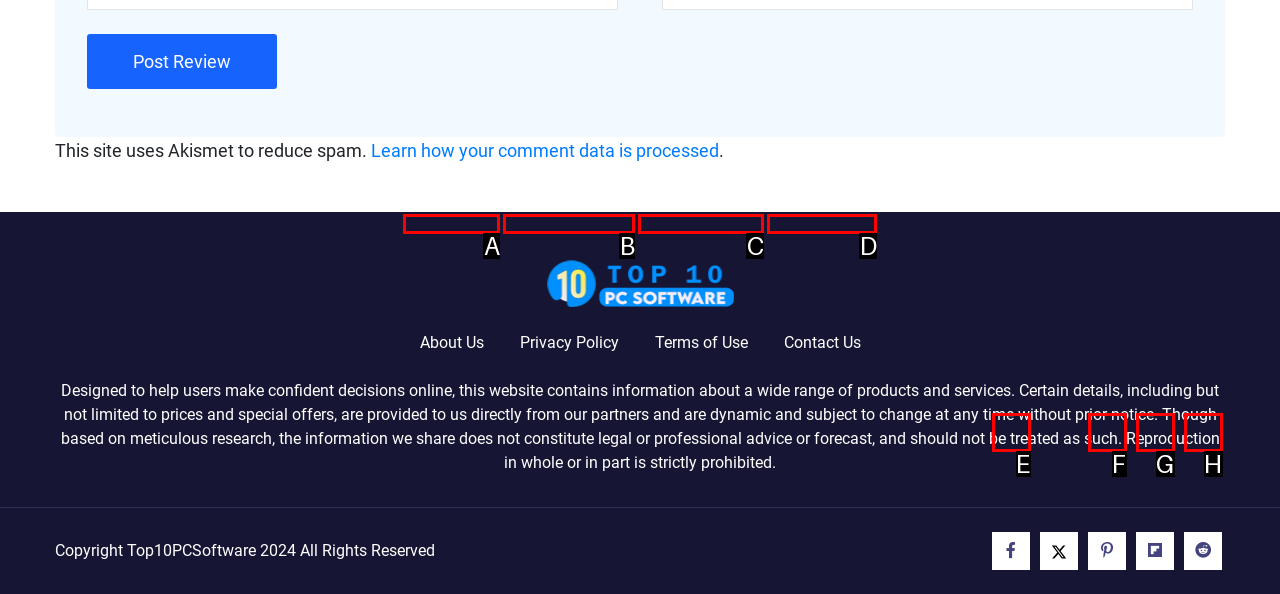Determine the HTML element that best aligns with the description: Terms of Use
Answer with the appropriate letter from the listed options.

C